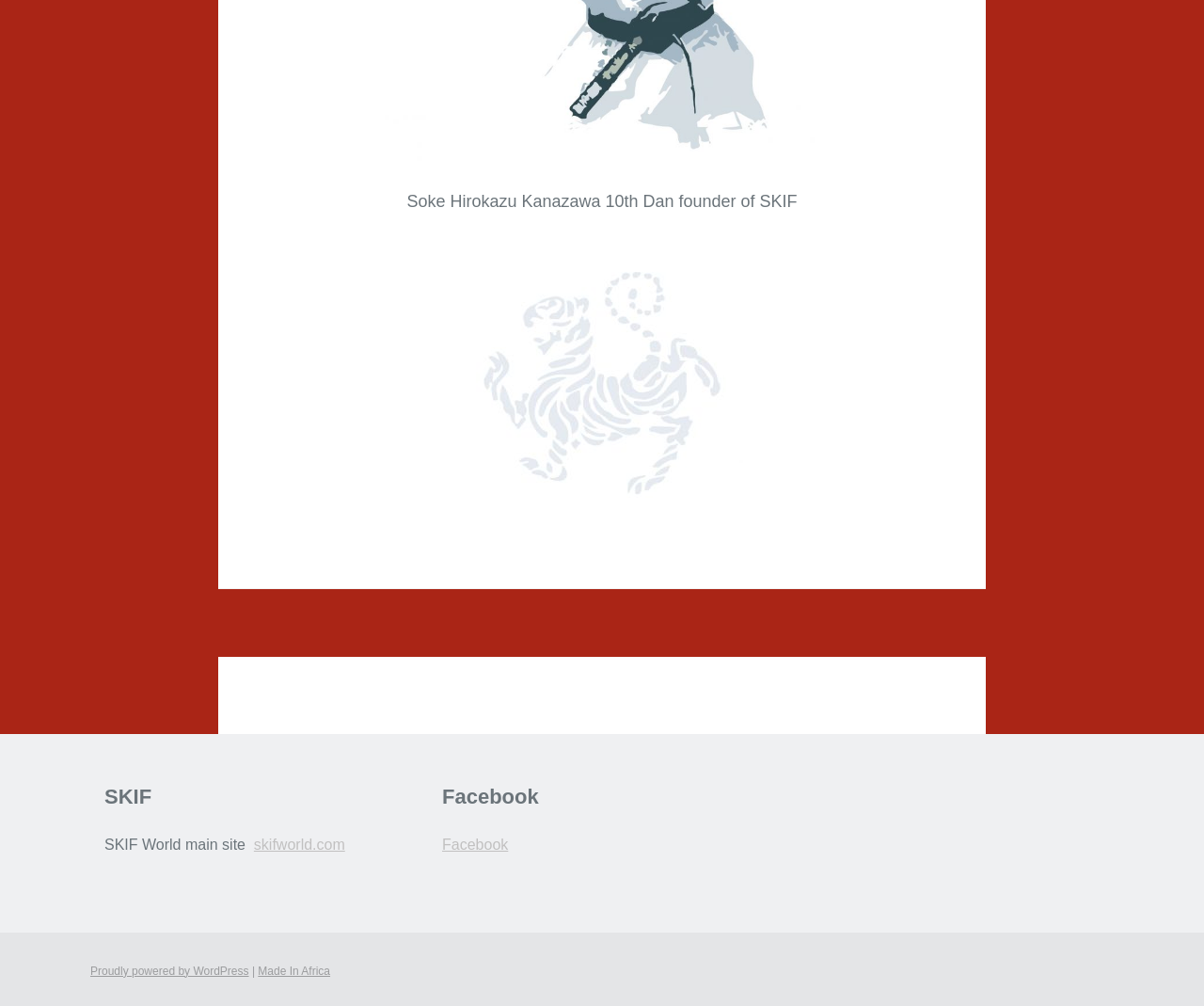Determine the bounding box coordinates for the UI element with the following description: "Proudly powered by WordPress". The coordinates should be four float numbers between 0 and 1, represented as [left, top, right, bottom].

[0.075, 0.959, 0.207, 0.972]